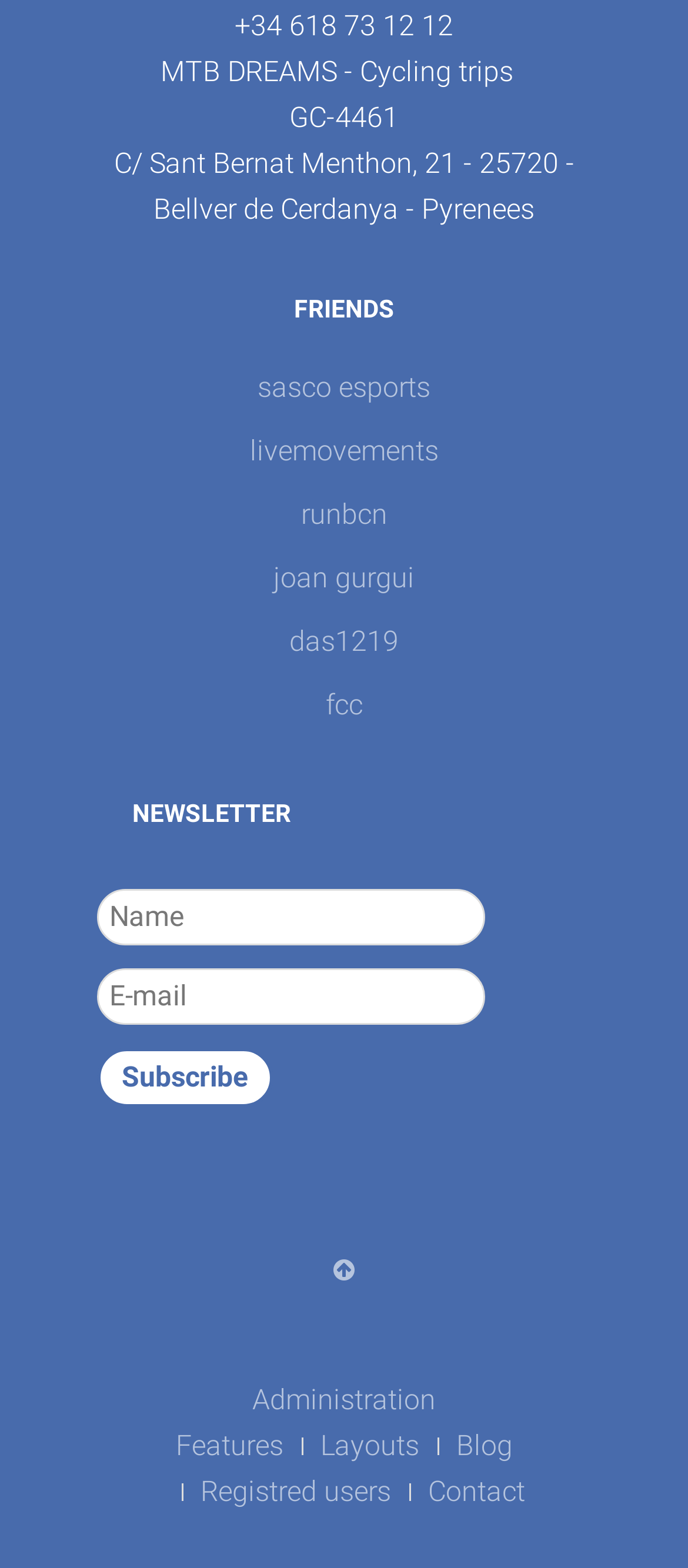Please provide the bounding box coordinates for the element that needs to be clicked to perform the instruction: "Subscribe to newsletter". The coordinates must consist of four float numbers between 0 and 1, formatted as [left, top, right, bottom].

[0.141, 0.668, 0.397, 0.706]